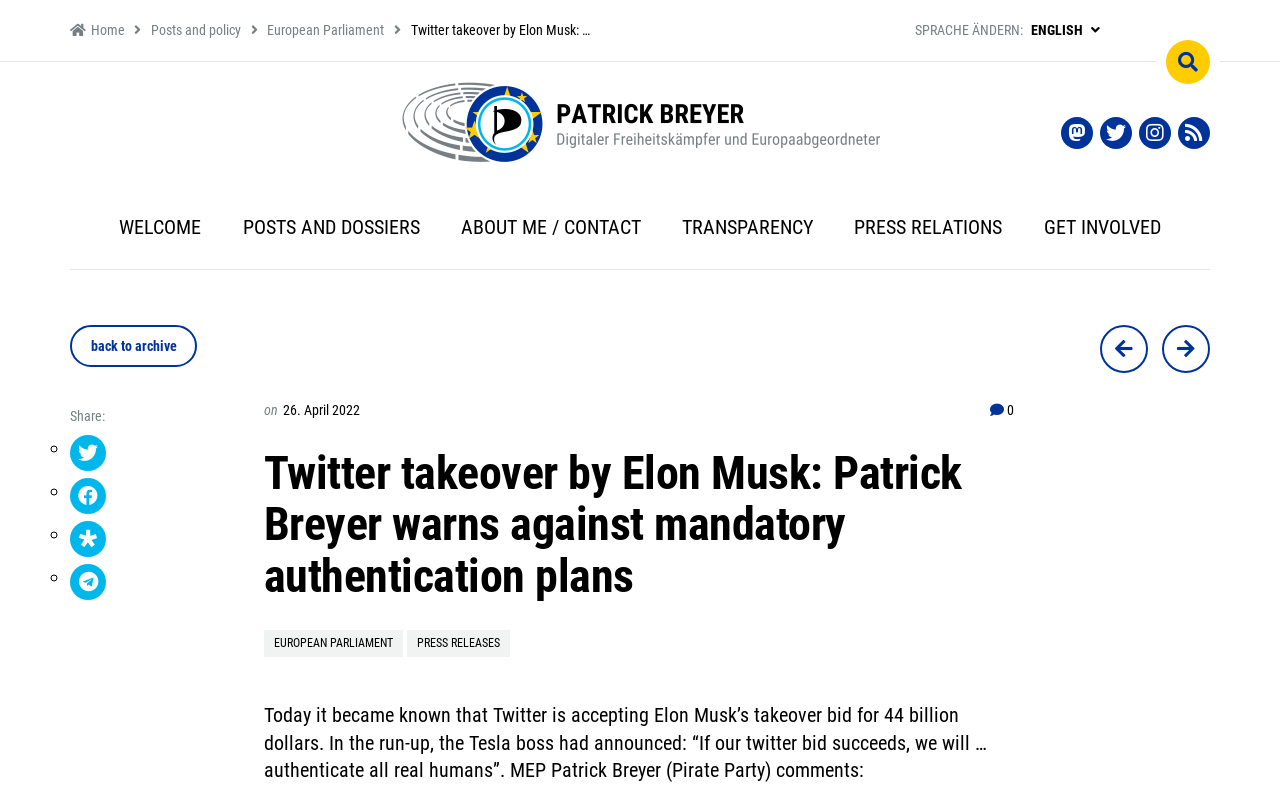Use a single word or phrase to answer the question:
What is the organization mentioned in the article?

European Parliament